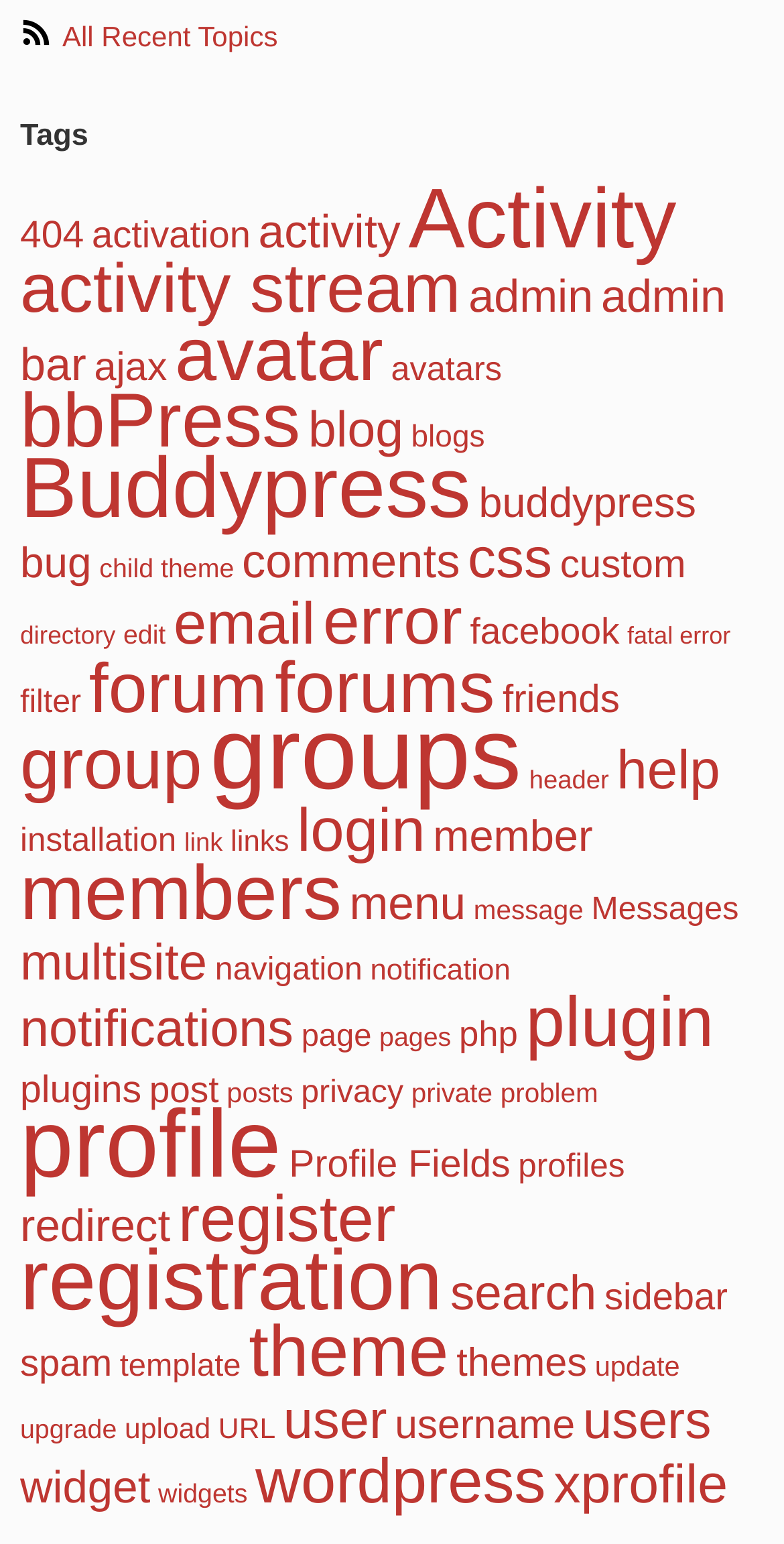Please respond to the question with a concise word or phrase:
What is the category with the most items?

groups